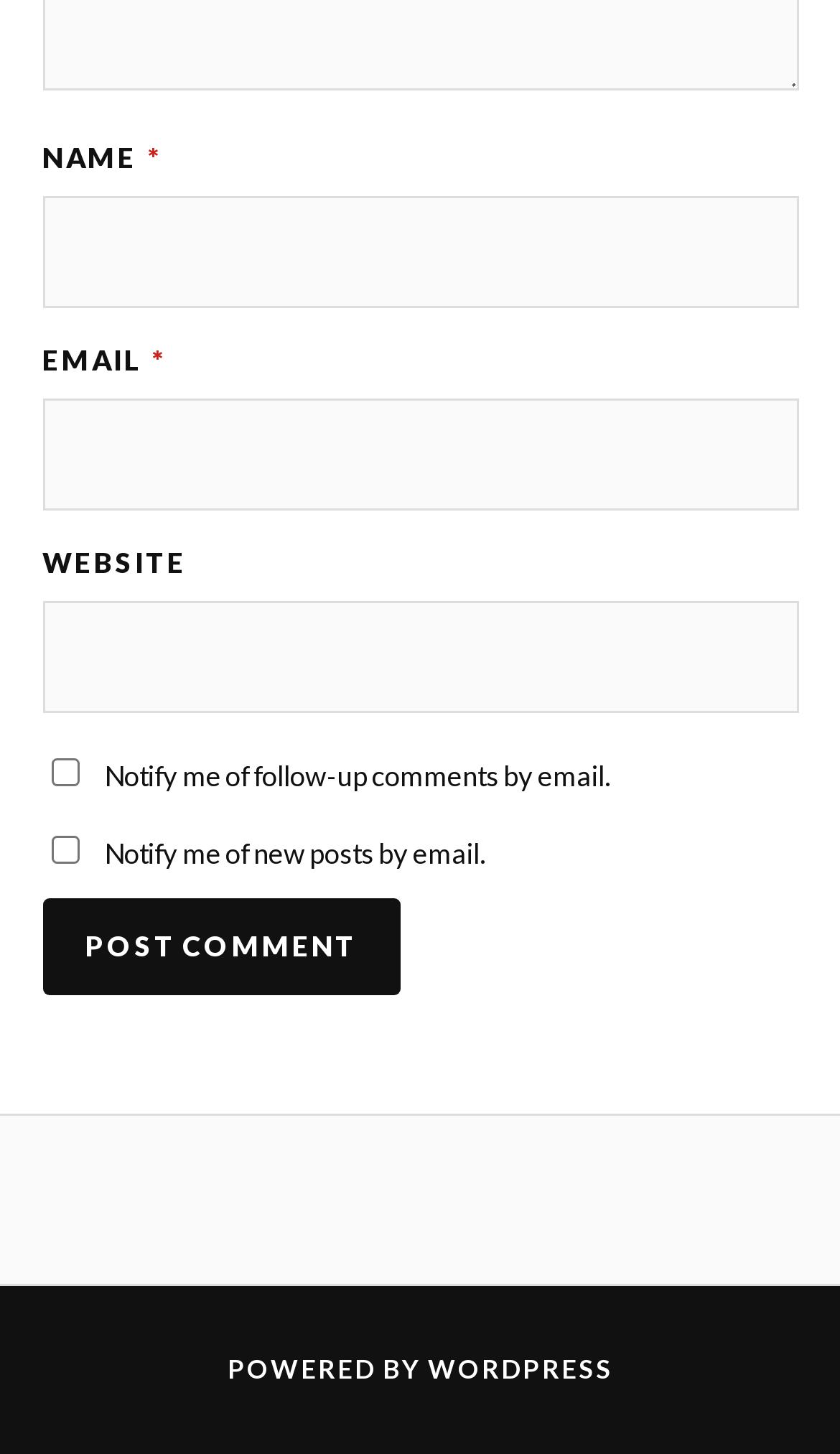What is the label of the button?
Using the image as a reference, answer with just one word or a short phrase.

Post Comment